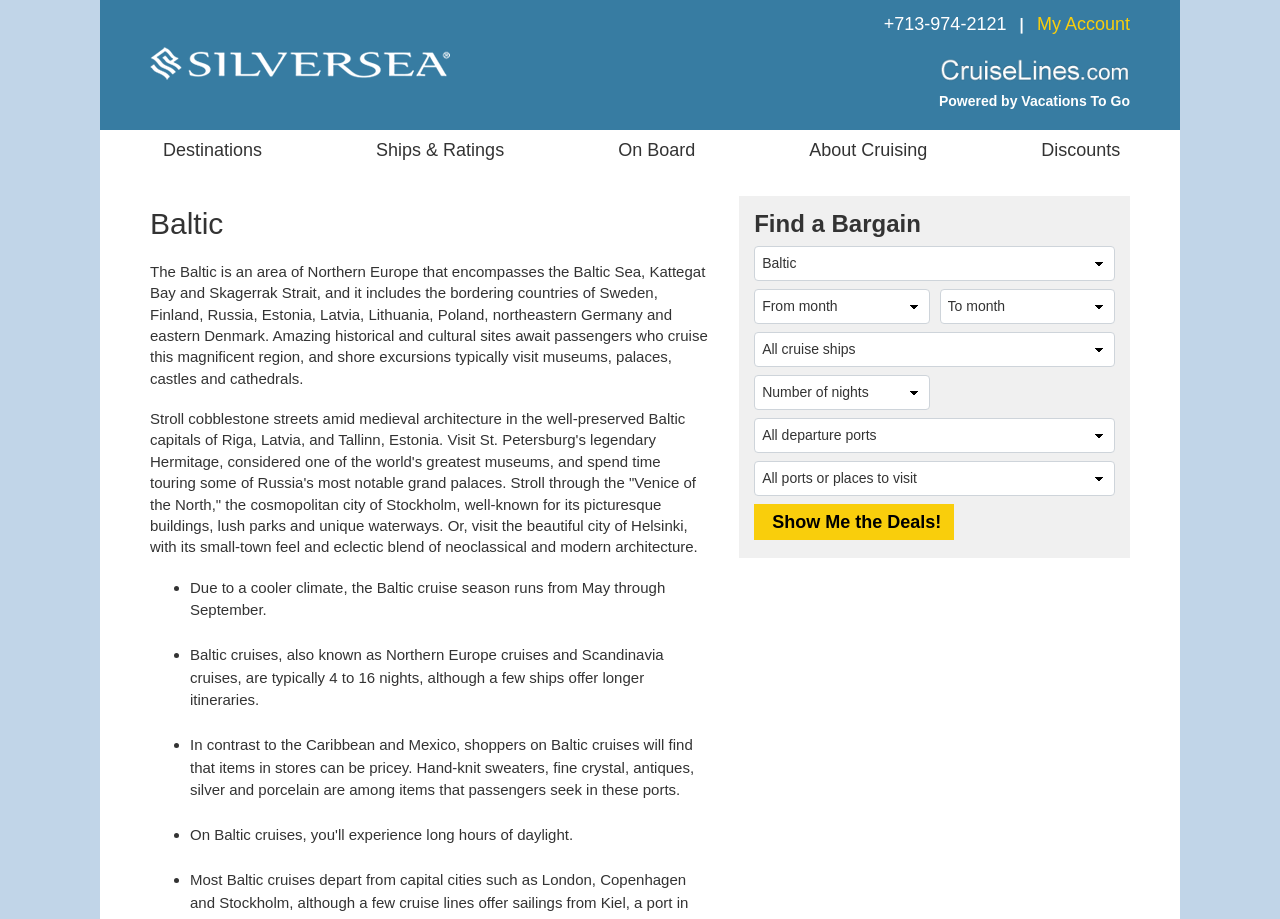Please give a concise answer to this question using a single word or phrase: 
What is the typical duration of Baltic cruises?

4 to 16 nights